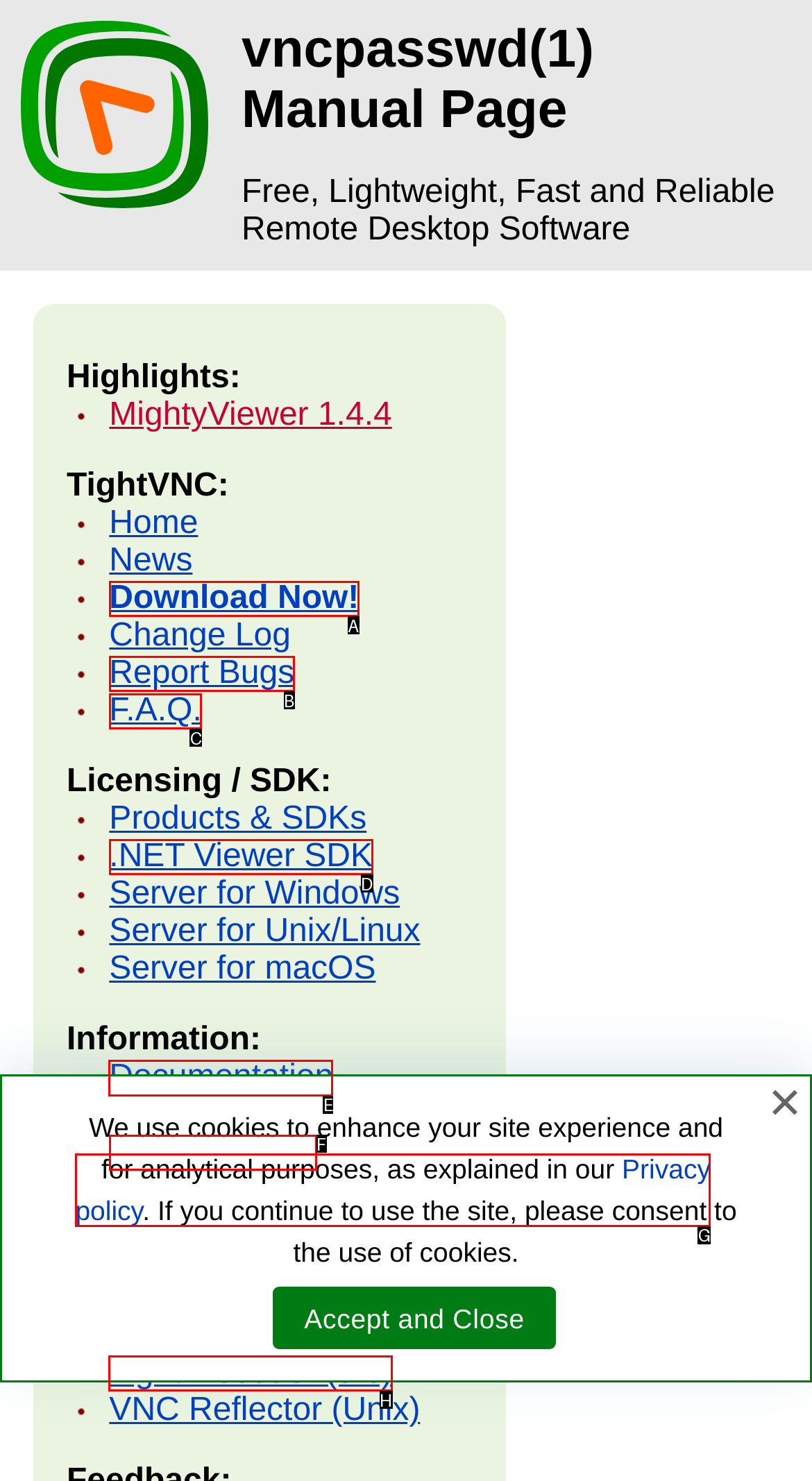What letter corresponds to the UI element to complete this task: View Documentation
Answer directly with the letter.

E